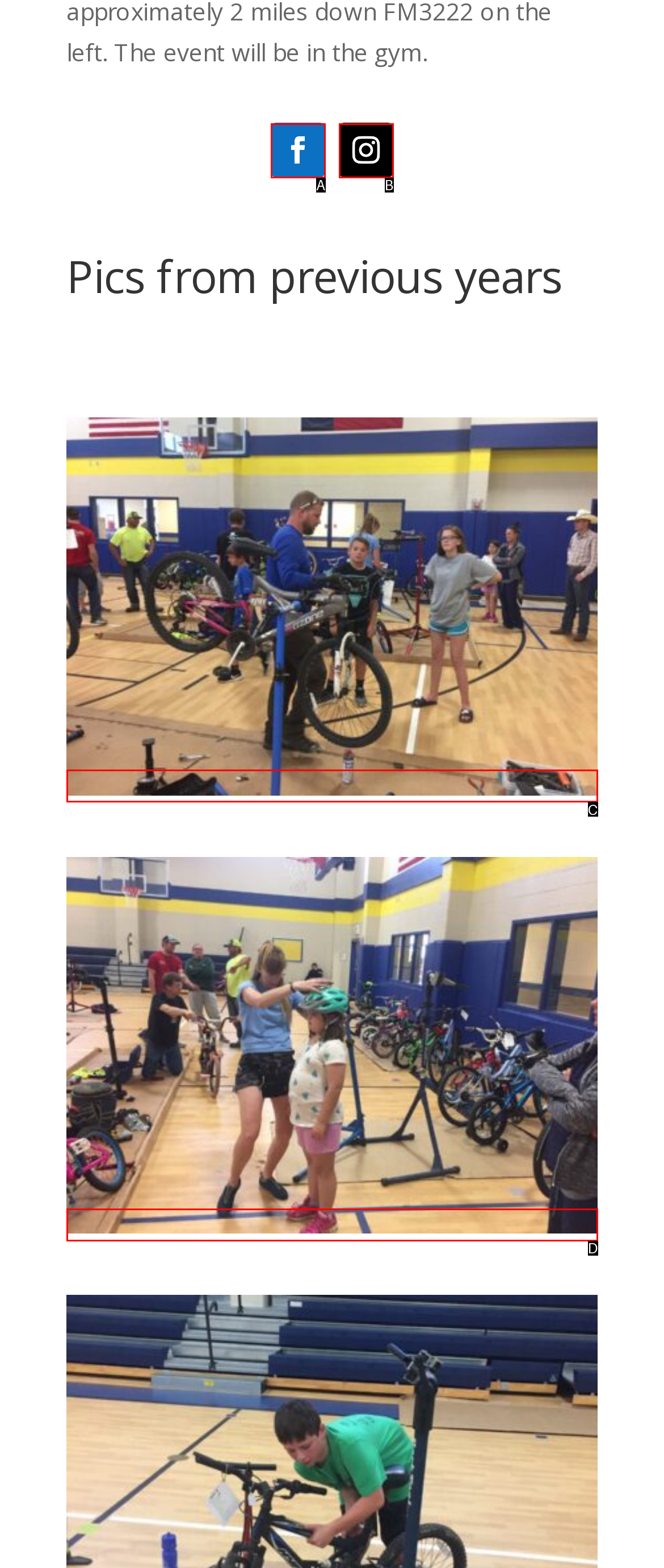Identify the HTML element that corresponds to the description: title="IMG_6428" Provide the letter of the matching option directly from the choices.

D